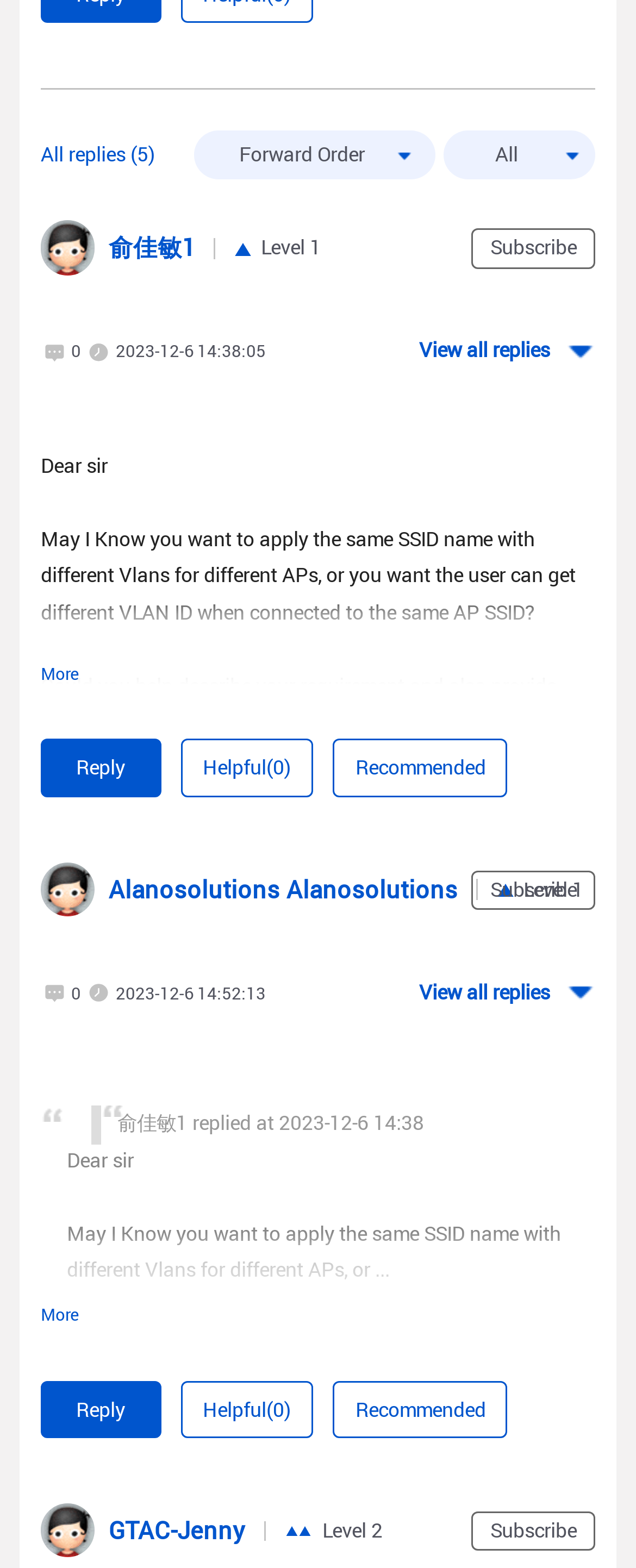Find and specify the bounding box coordinates that correspond to the clickable region for the instruction: "Reply to the post".

[0.064, 0.471, 0.253, 0.508]